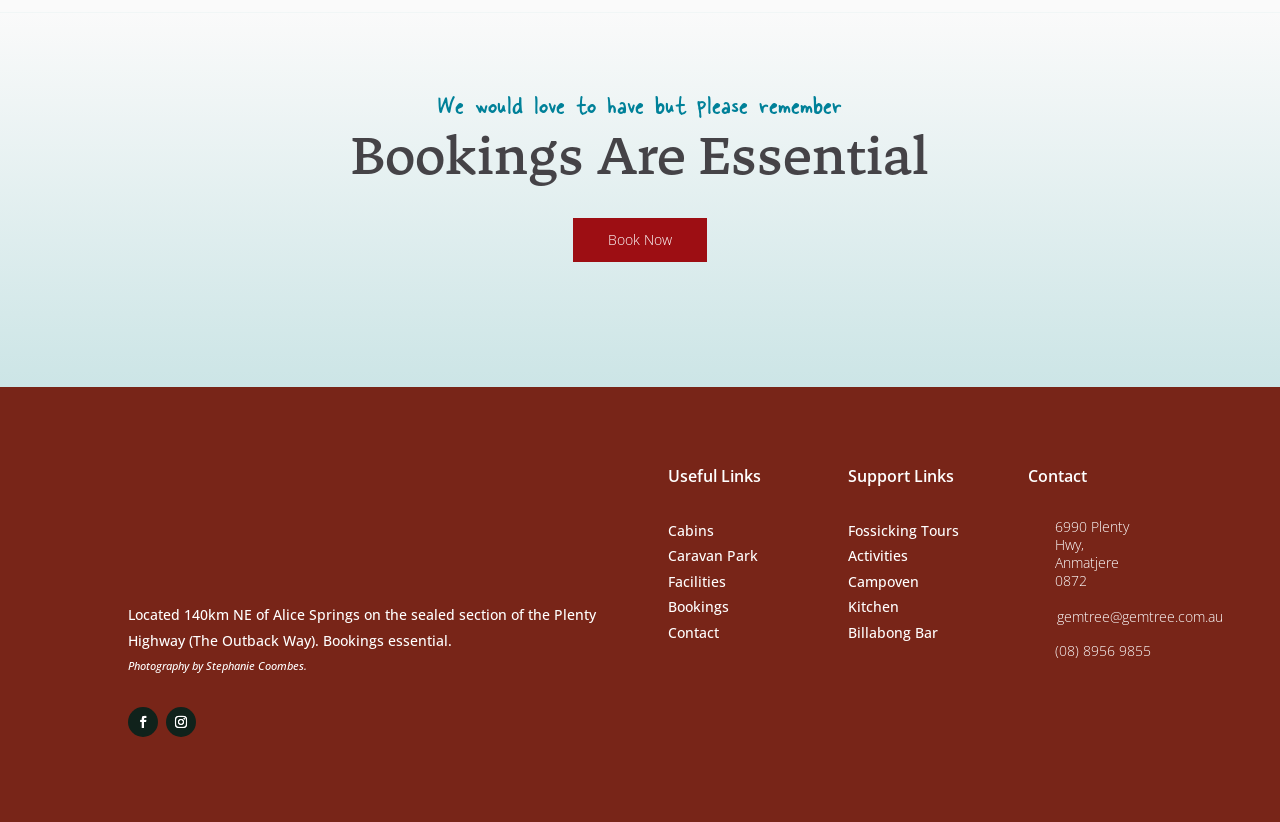Pinpoint the bounding box coordinates of the clickable element to carry out the following instruction: "Go to Vodafone company car list."

None